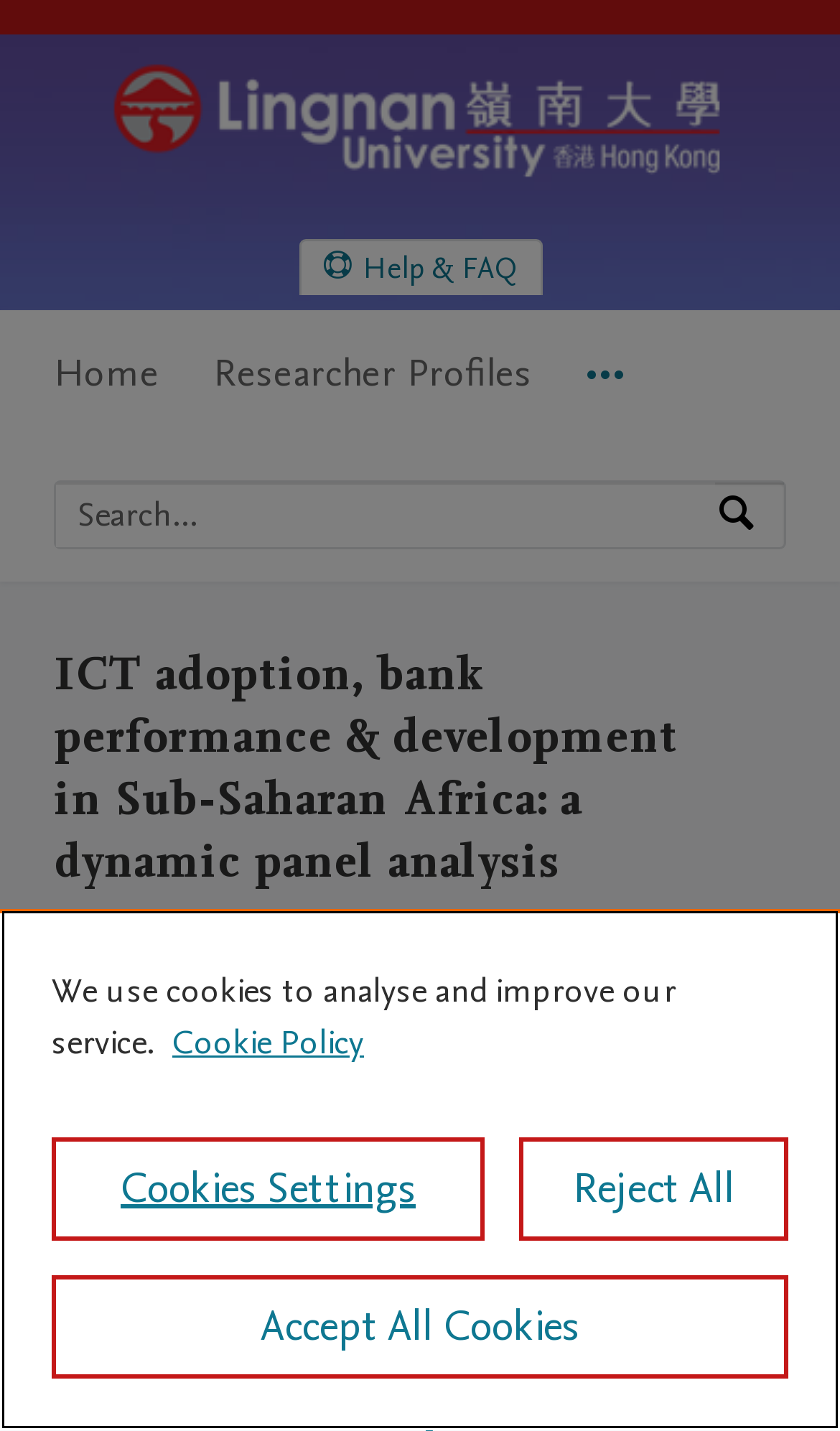Locate the bounding box coordinates of the area to click to fulfill this instruction: "View researcher profiles". The bounding box should be presented as four float numbers between 0 and 1, in the order [left, top, right, bottom].

[0.254, 0.217, 0.633, 0.309]